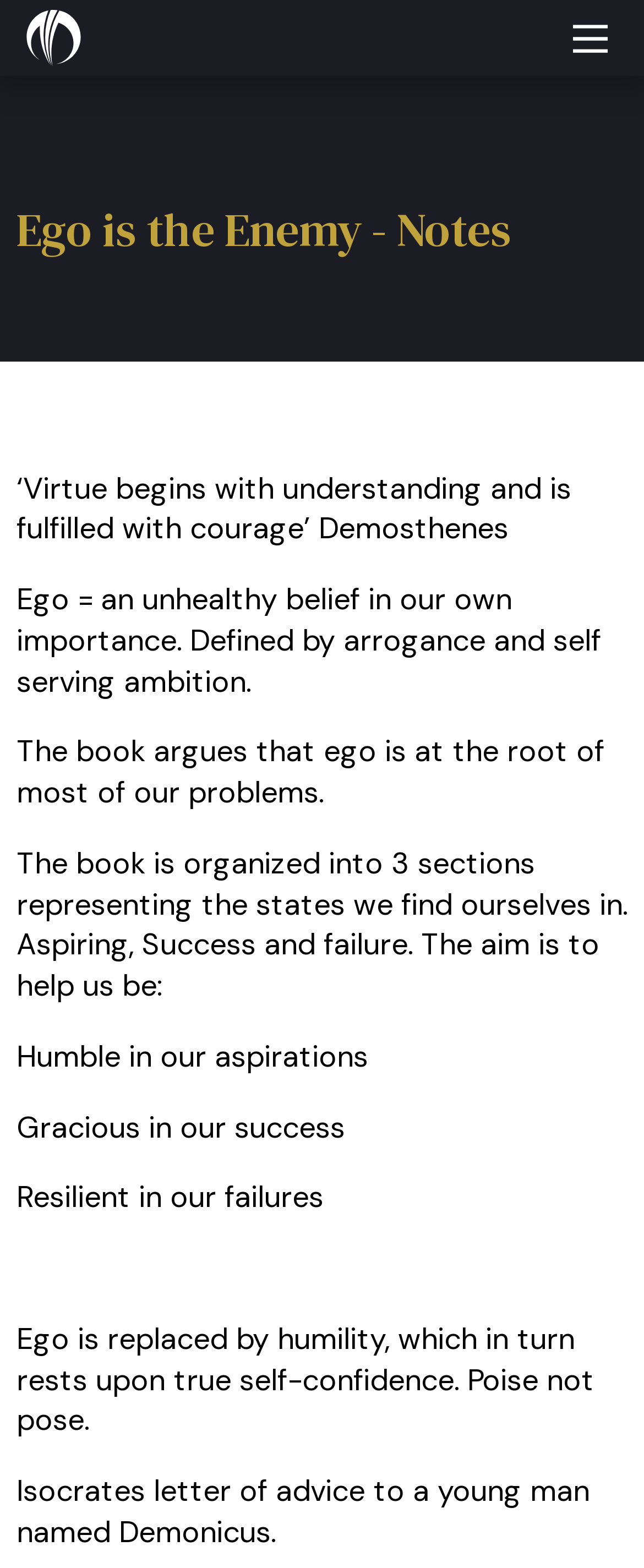How many sections does the book have?
From the image, provide a succinct answer in one word or a short phrase.

3